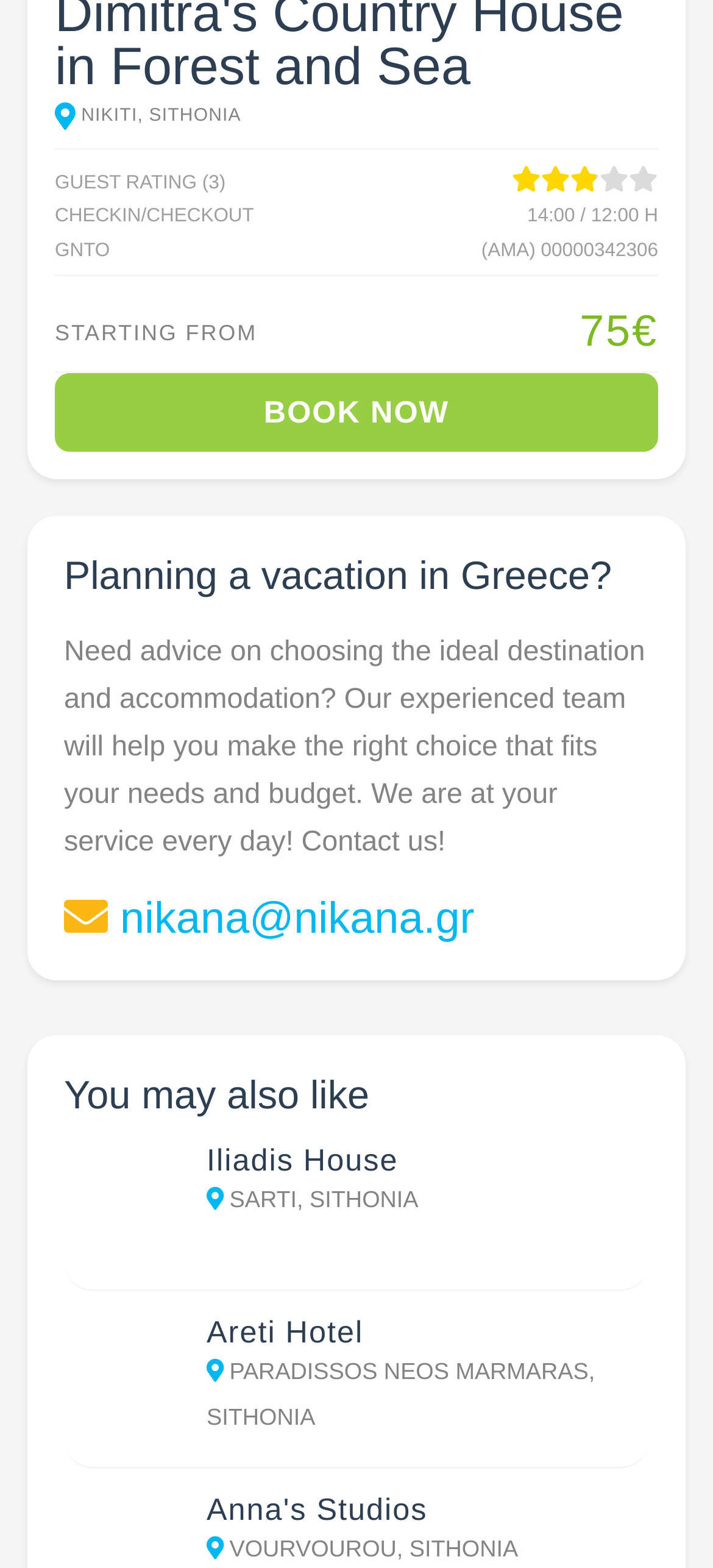What is the name of the team that helps with vacation planning?
Offer a detailed and exhaustive answer to the question.

I searched for the name of the team that helps with vacation planning, but it was not mentioned on the page. The text only mentions that 'our experienced team will help you make the right choice'.